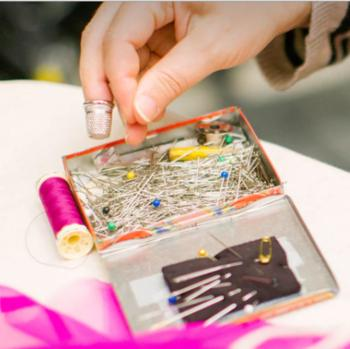What is the title of the accompanying article?
Please answer using one word or phrase, based on the screenshot.

Pins and Needles: Chronic Abuse and Trauma